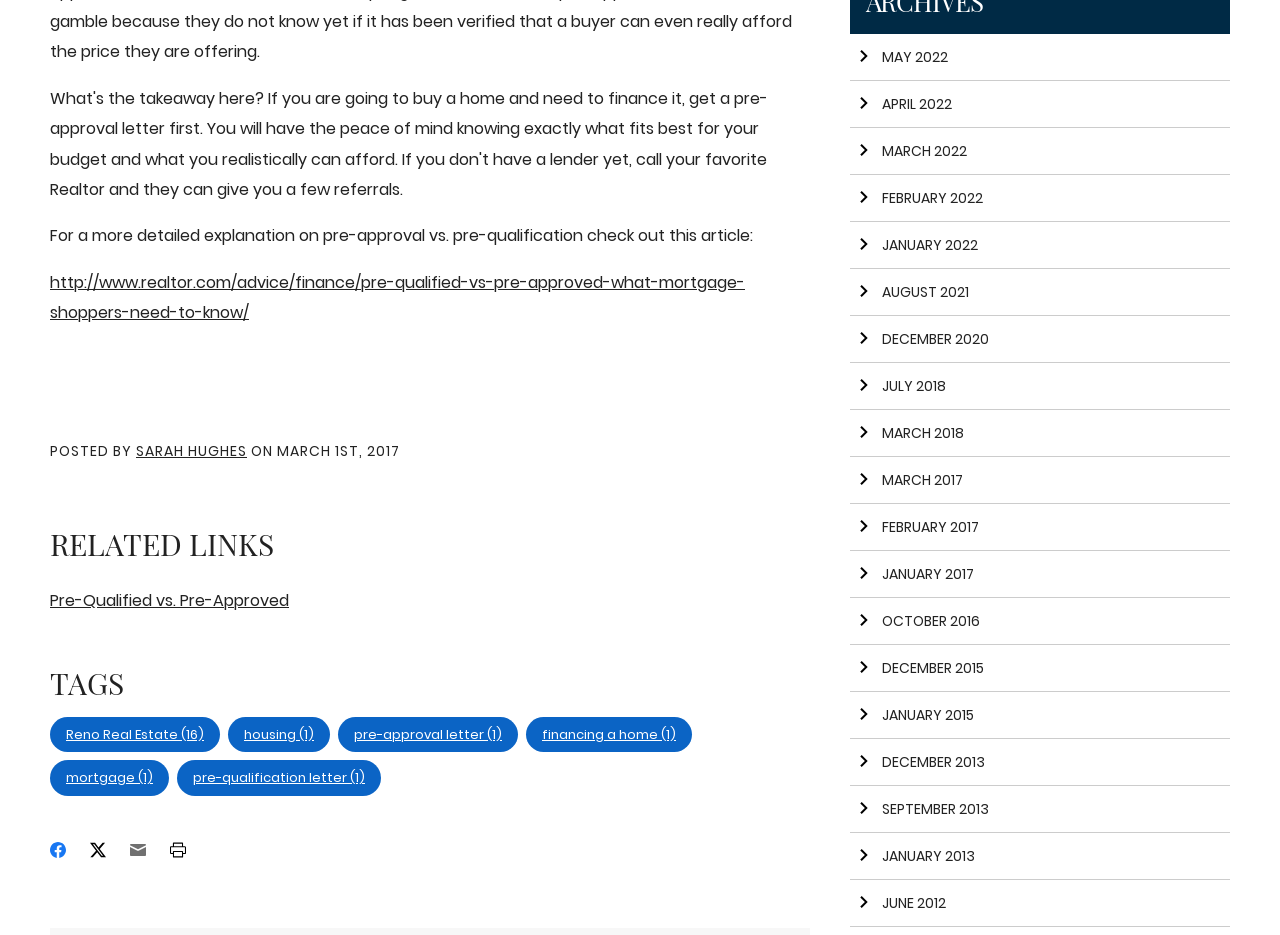Please identify the coordinates of the bounding box for the clickable region that will accomplish this instruction: "Check out the article by Sarah Hughes".

[0.106, 0.472, 0.193, 0.493]